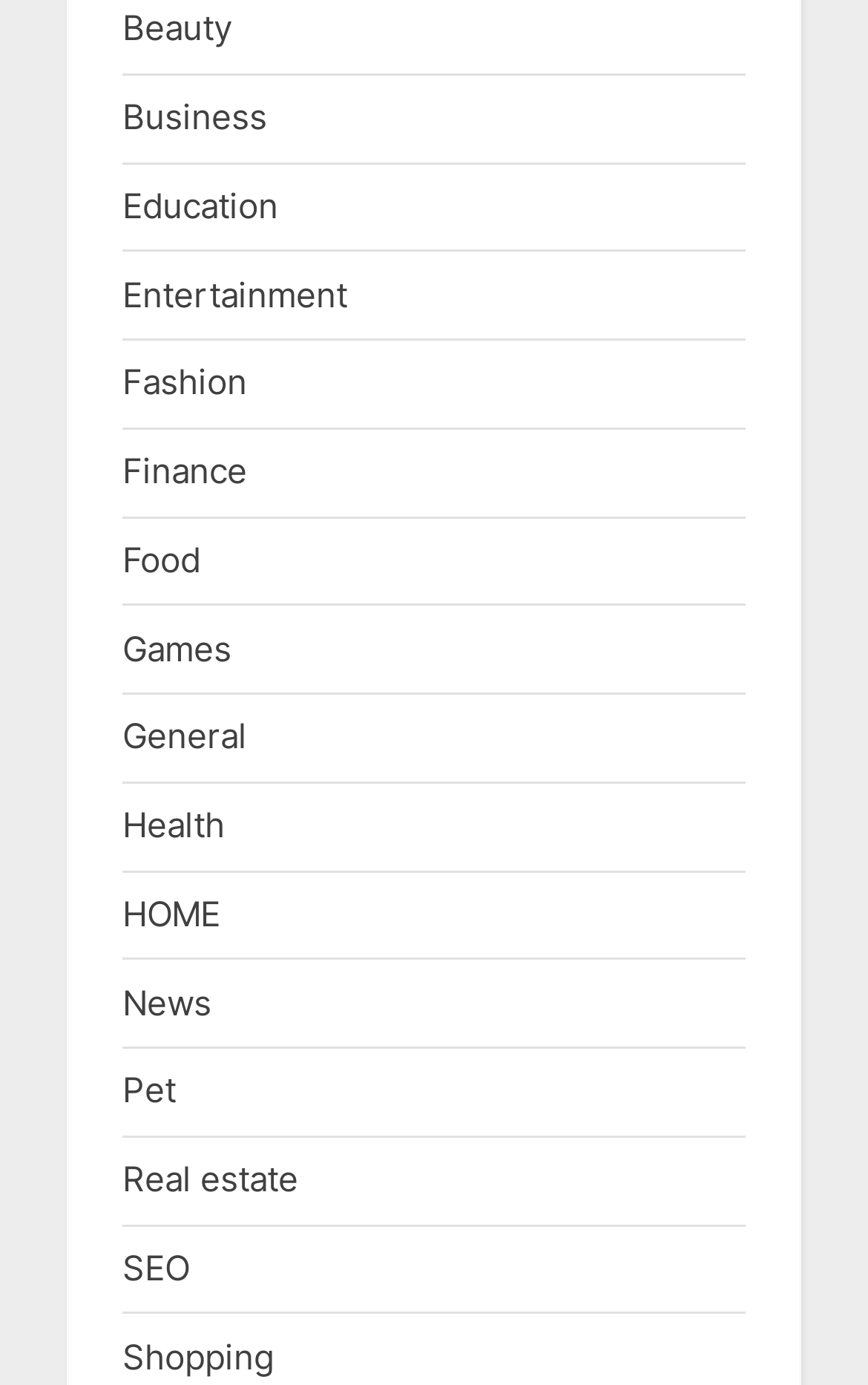Based on the element description, predict the bounding box coordinates (top-left x, top-left y, bottom-right x, bottom-right y) for the UI element in the screenshot: Real estate

[0.141, 0.836, 0.344, 0.867]